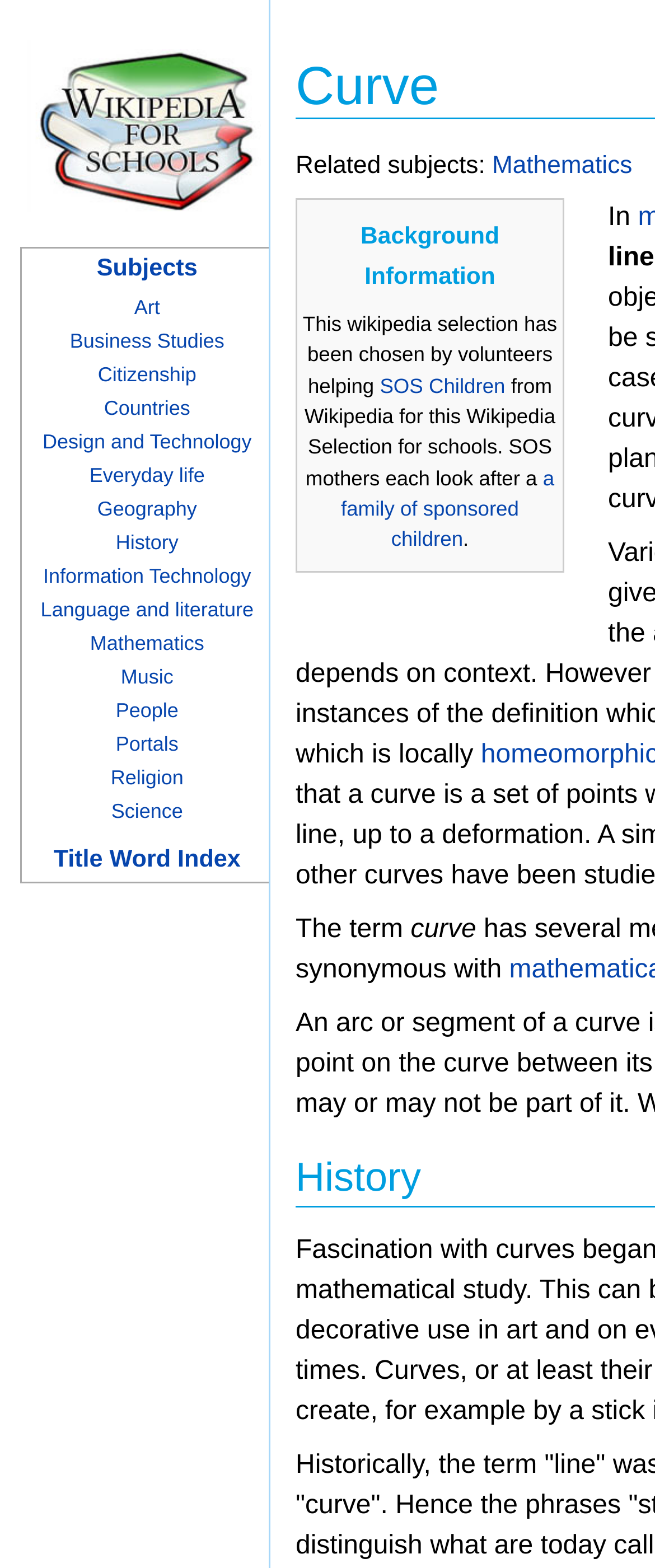Identify the bounding box coordinates of the area that should be clicked in order to complete the given instruction: "Read about Background Information". The bounding box coordinates should be four float numbers between 0 and 1, i.e., [left, top, right, bottom].

[0.462, 0.13, 0.851, 0.192]